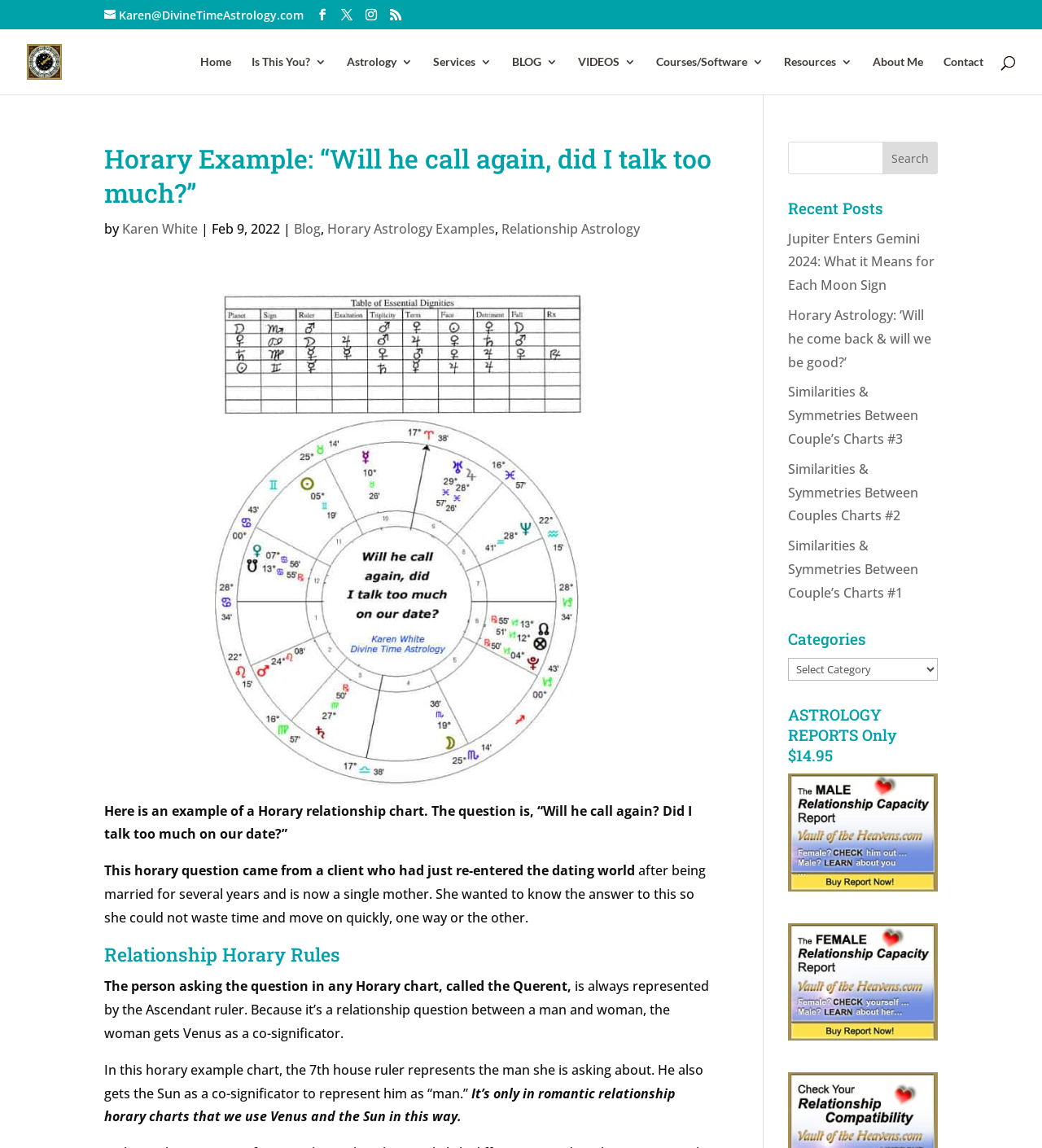What is the date of the blog post?
Look at the image and respond to the question as thoroughly as possible.

I found the answer by looking at the text 'Feb 9, 2022' which is displayed below the author's name 'Karen White'.